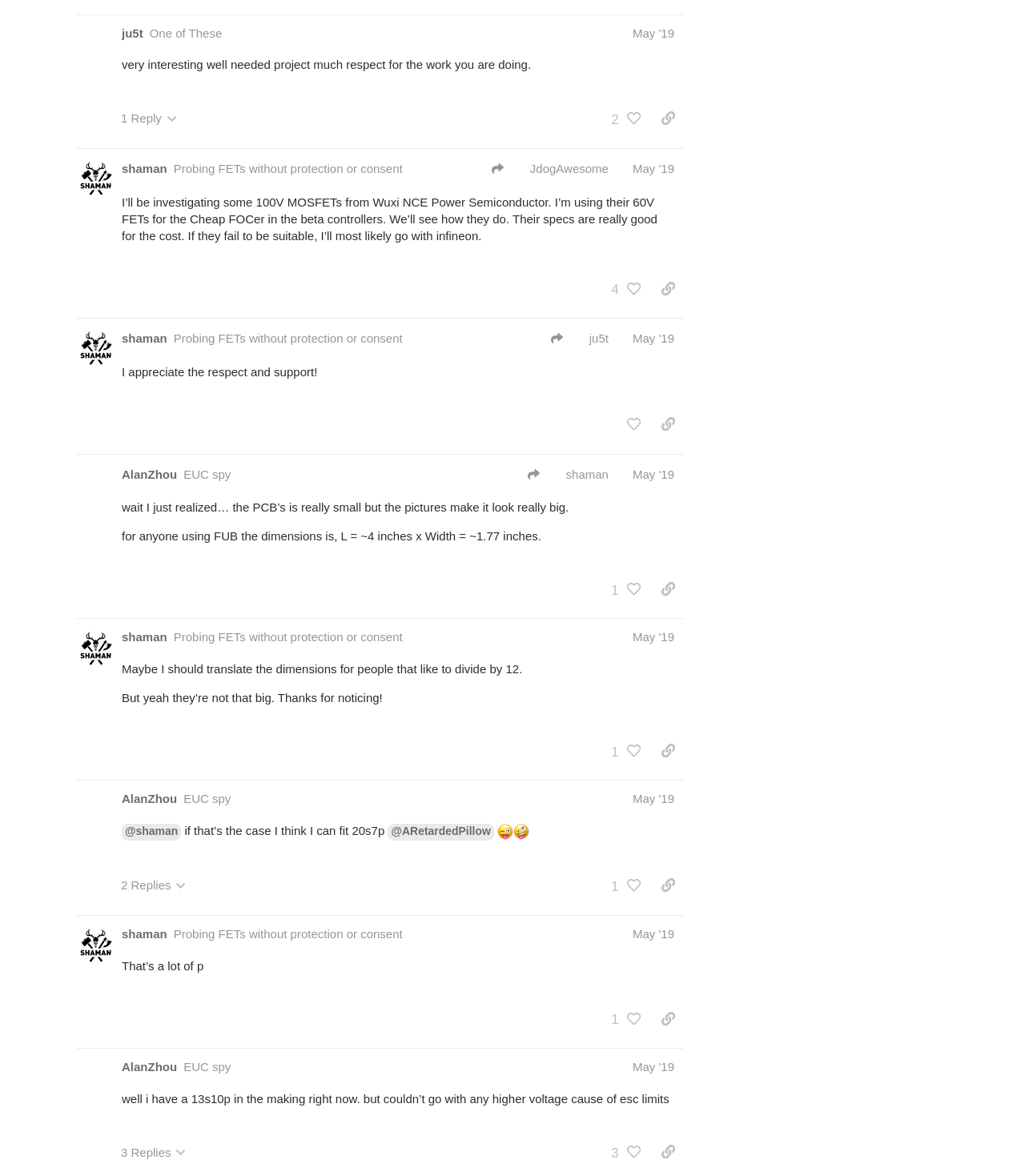Select the bounding box coordinates of the element I need to click to carry out the following instruction: "View the post by ju5t".

[0.119, 0.021, 0.14, 0.035]